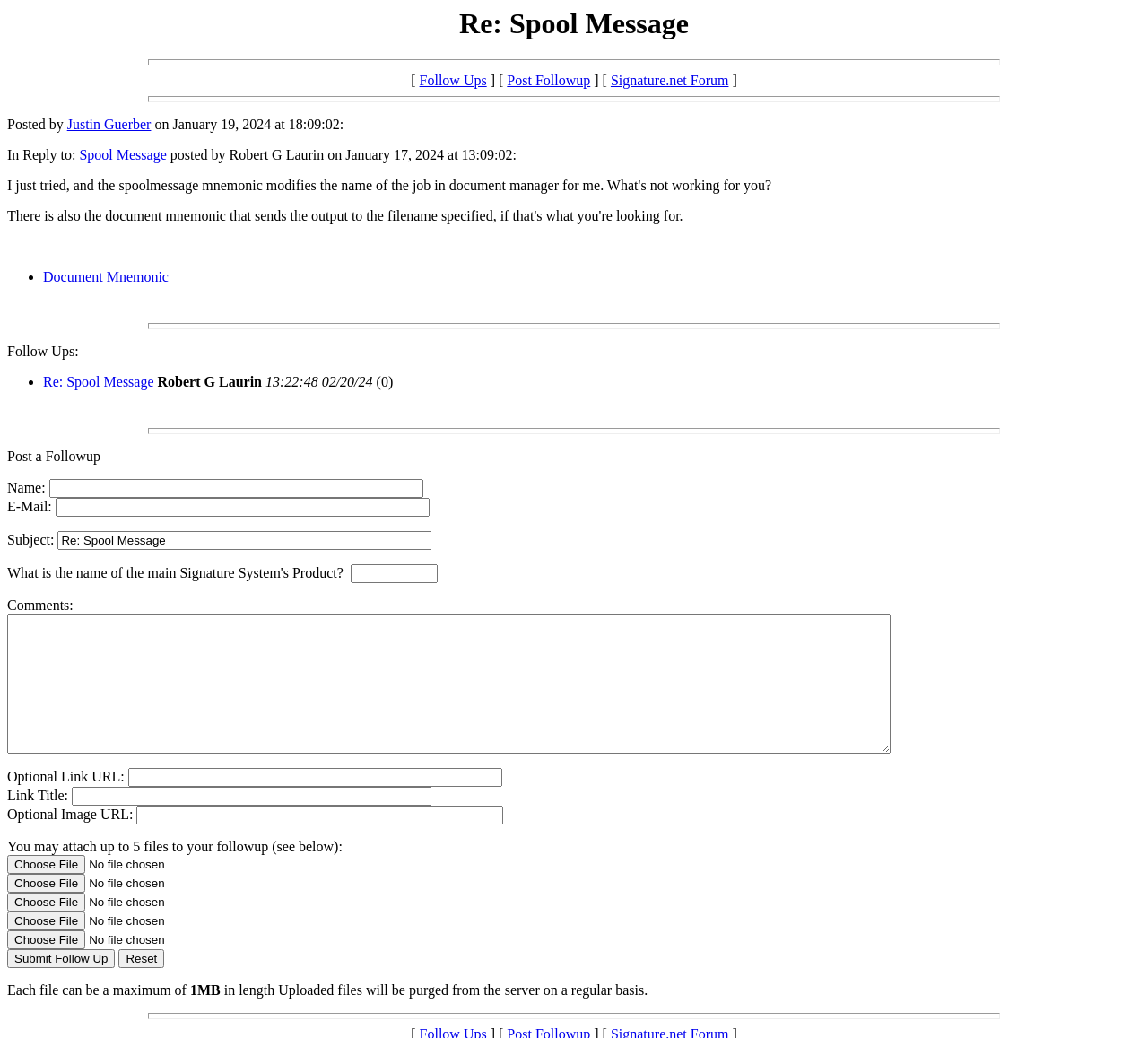Identify the bounding box coordinates of the region I need to click to complete this instruction: "Click on the 'Post Followup' link".

[0.442, 0.07, 0.514, 0.085]